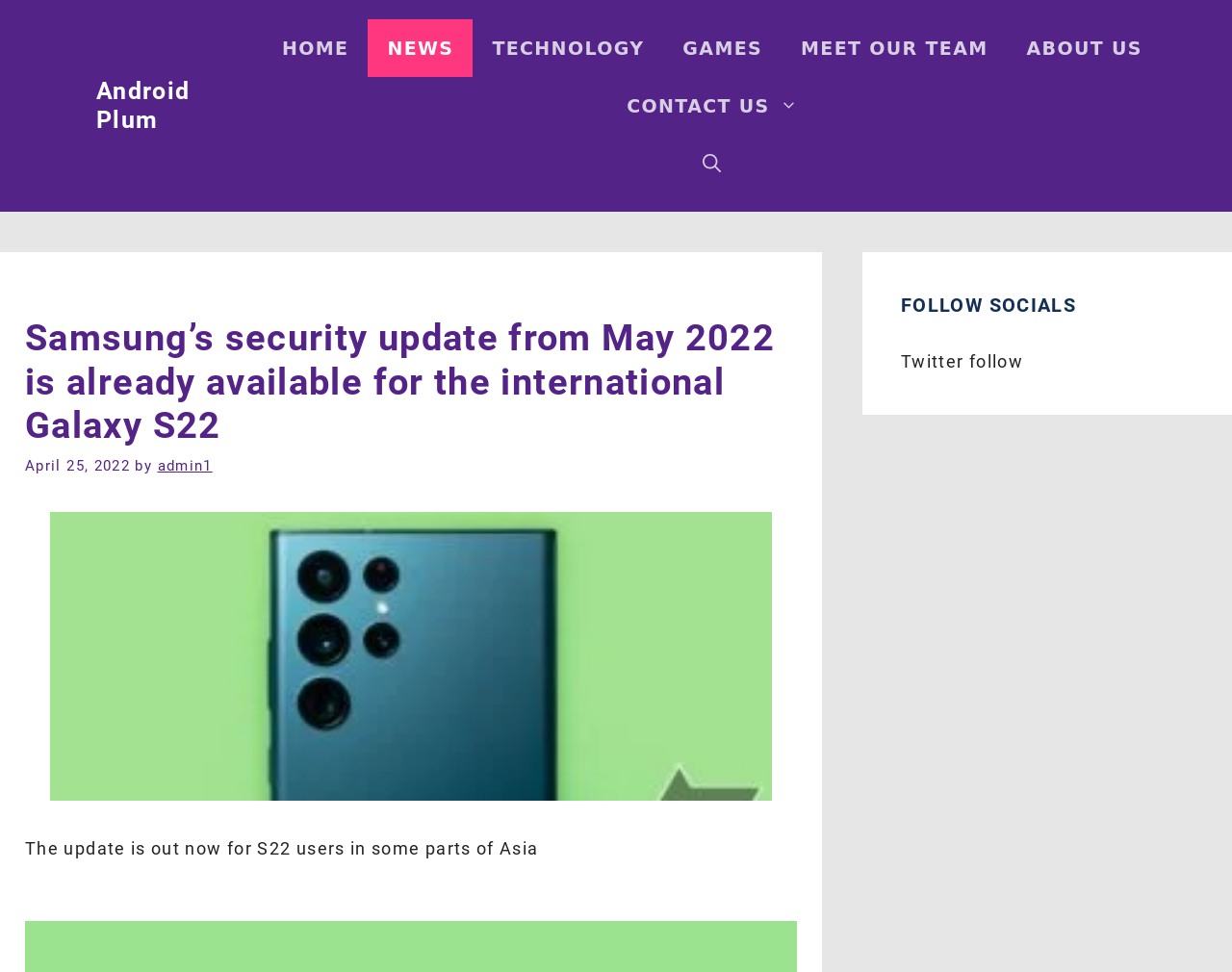Determine the bounding box coordinates in the format (top-left x, top-left y, bottom-right x, bottom-right y). Ensure all values are floating point numbers between 0 and 1. Identify the bounding box of the UI element described by: CONTACT US

[0.493, 0.079, 0.663, 0.139]